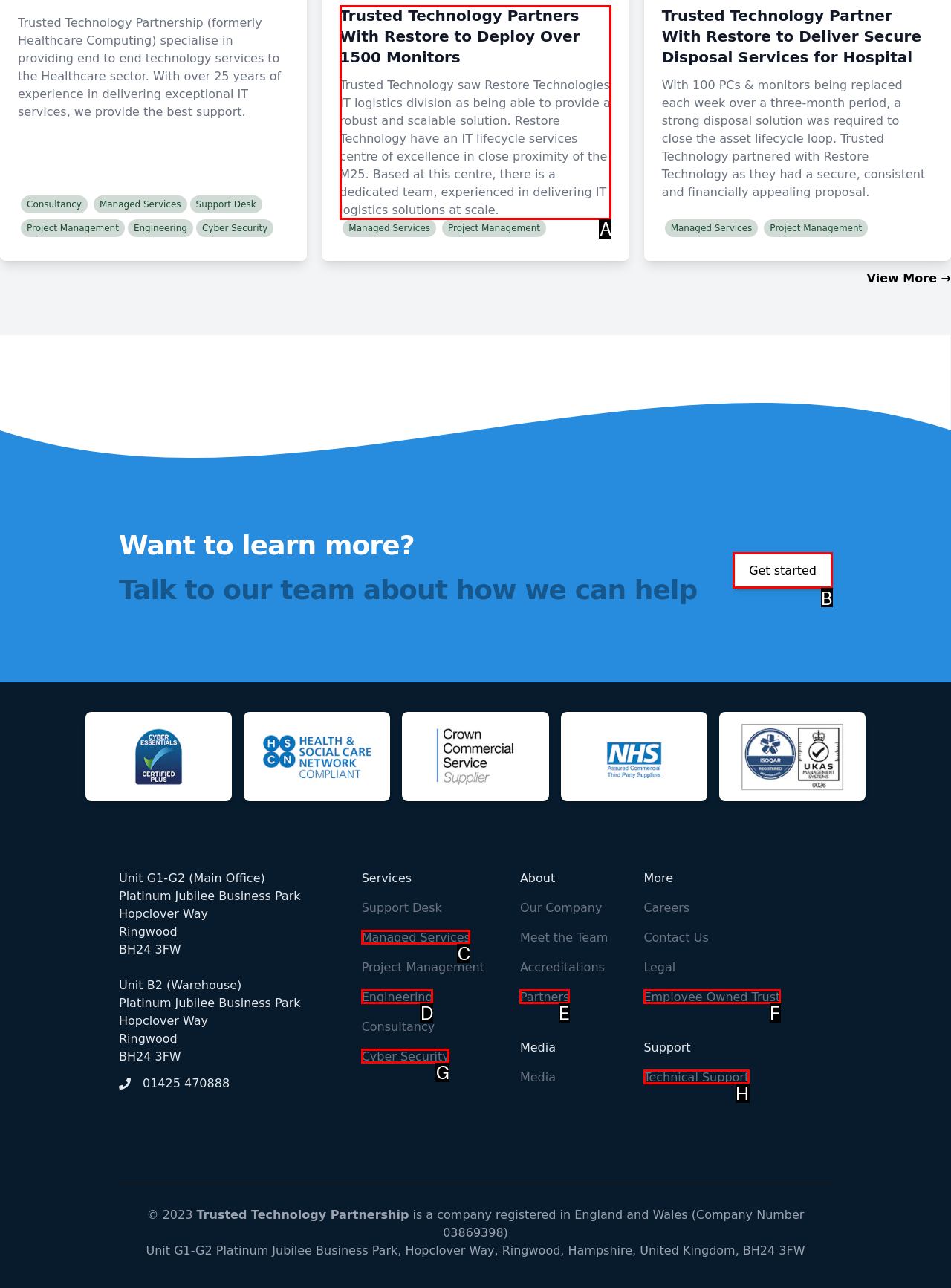Tell me which option I should click to complete the following task: Get started
Answer with the option's letter from the given choices directly.

B